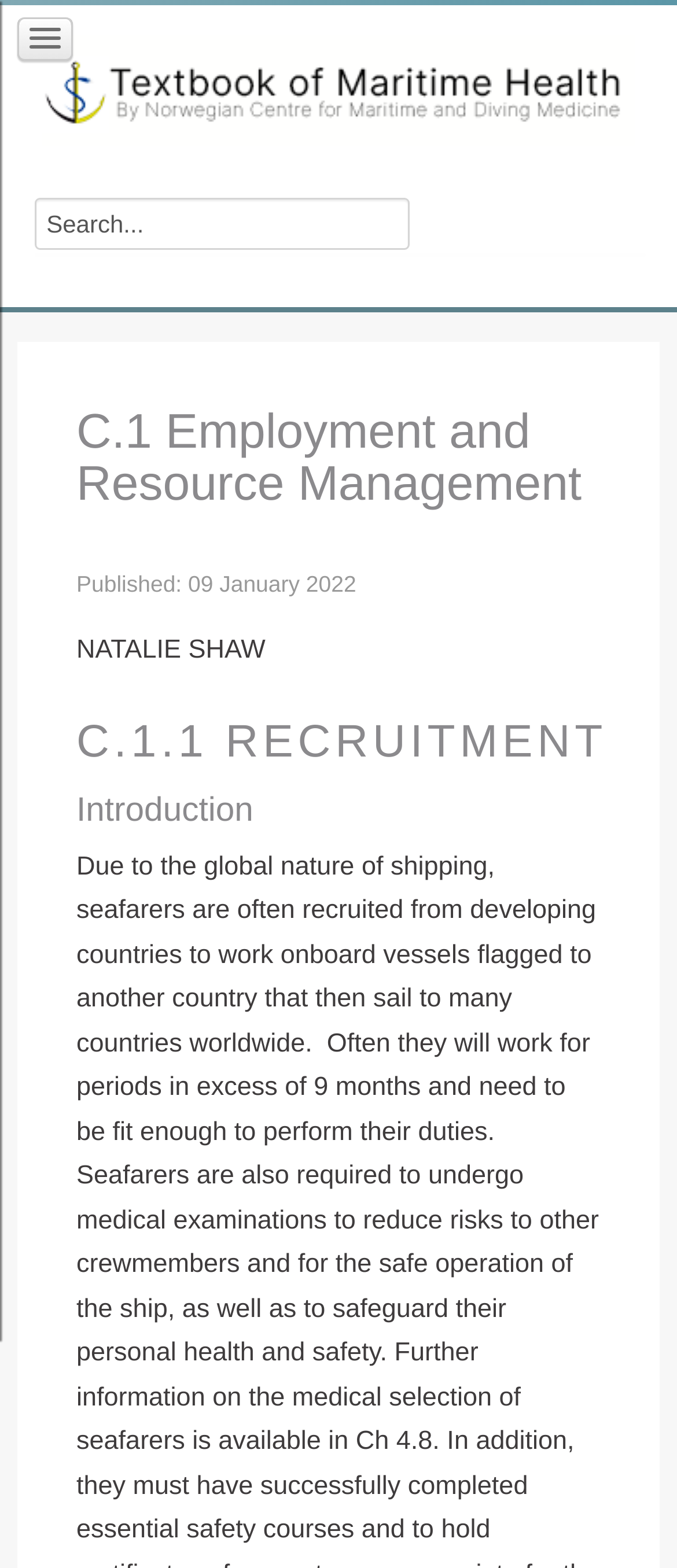Please answer the following question as detailed as possible based on the image: 
Who is the author of the content?

I found the author's name by looking at the StaticText element with the text 'NATALIE SHAW' which is a sibling of the DescriptionList element.